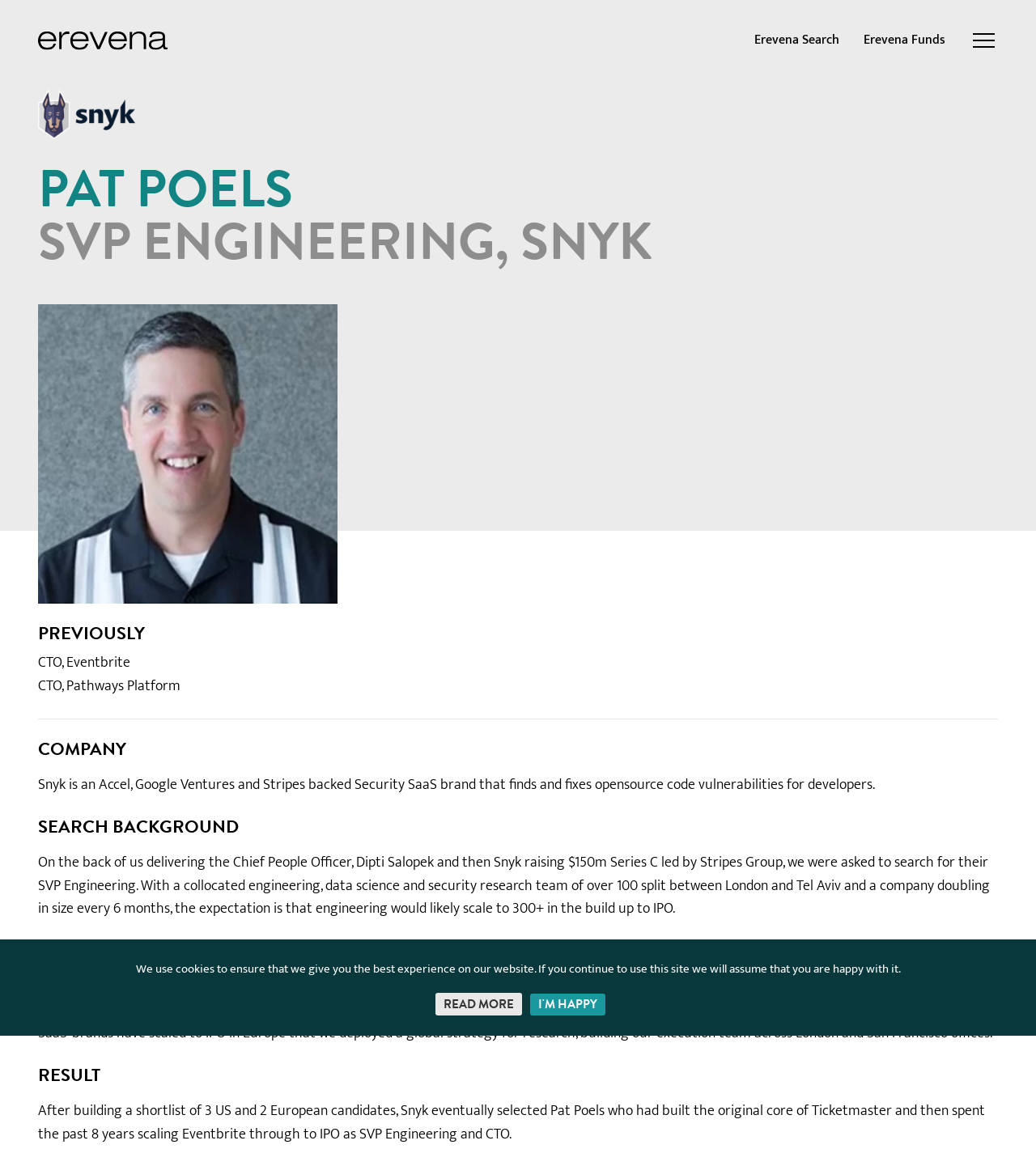Give a one-word or one-phrase response to the question: 
What is Pat Poels' previous role?

CTO, Eventbrite